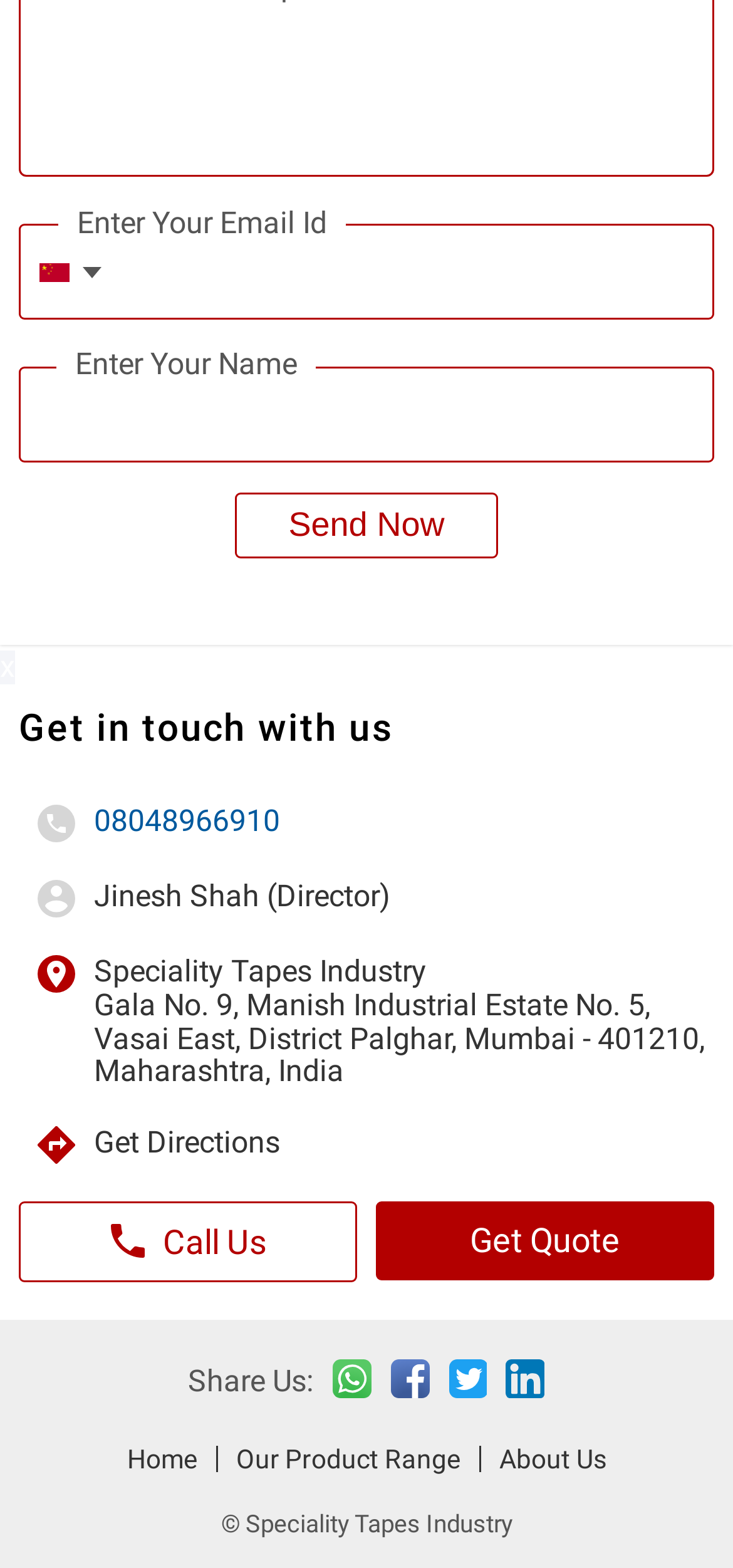Please find the bounding box coordinates of the element's region to be clicked to carry out this instruction: "Share on Facebook".

[0.533, 0.867, 0.586, 0.896]